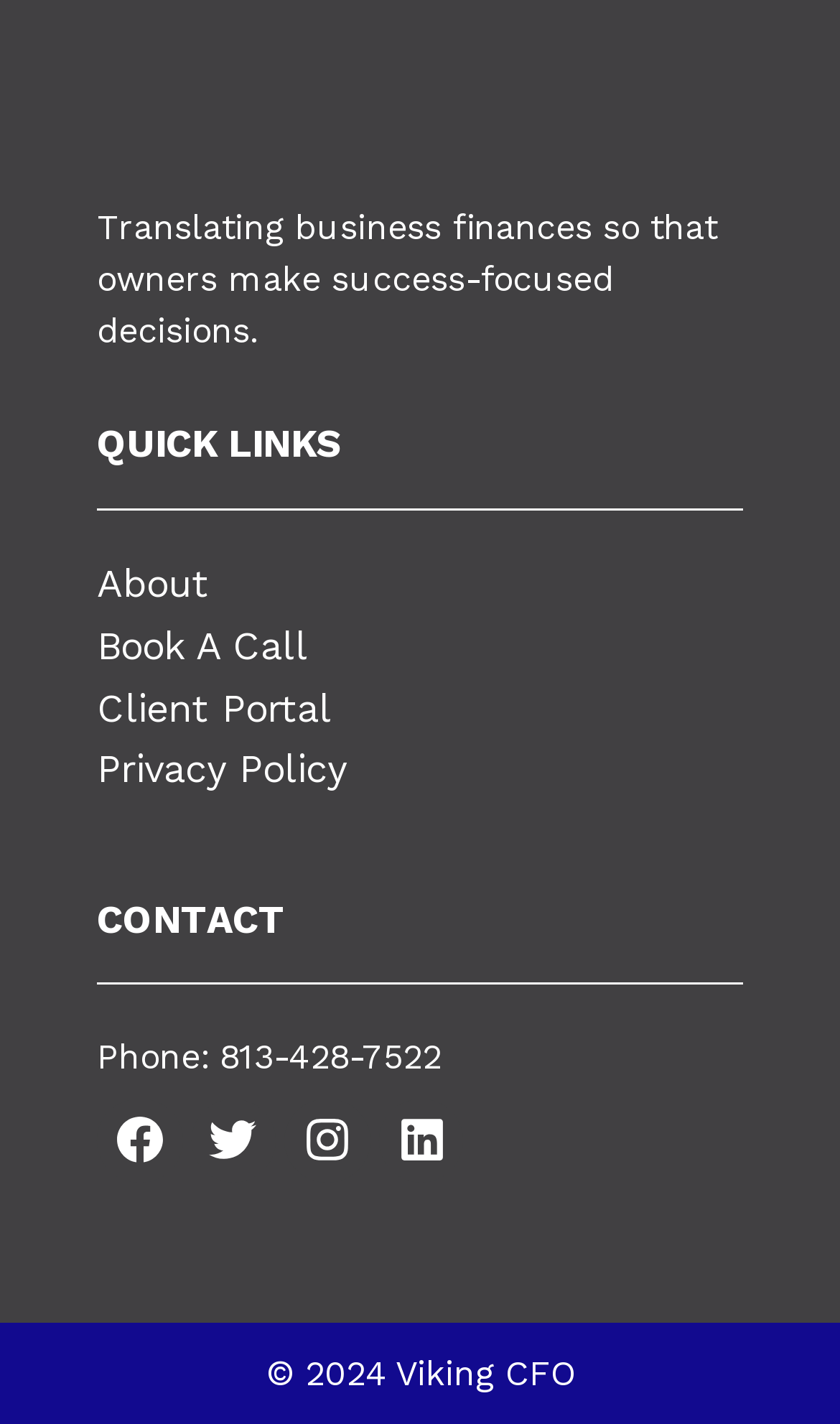Locate the UI element described by Book A Call in the provided webpage screenshot. Return the bounding box coordinates in the format (top-left x, top-left y, bottom-right x, bottom-right y), ensuring all values are between 0 and 1.

[0.115, 0.437, 0.367, 0.469]